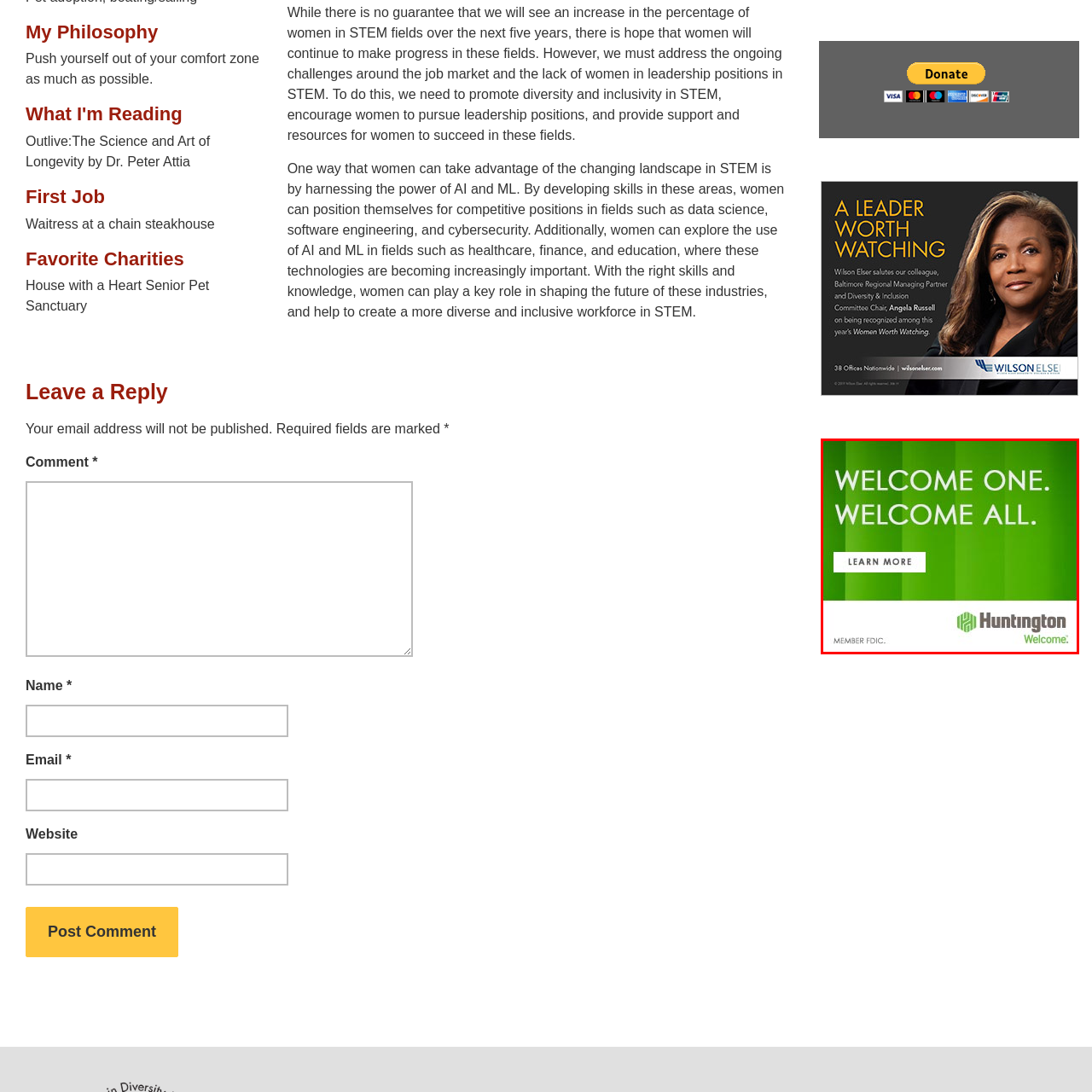What is the text on the call-to-action button?
Inspect the image enclosed within the red bounding box and provide a detailed answer to the question, using insights from the image.

According to the caption, the call-to-action button below the welcoming message reads 'LEARN MORE', inviting viewers to find out additional information.